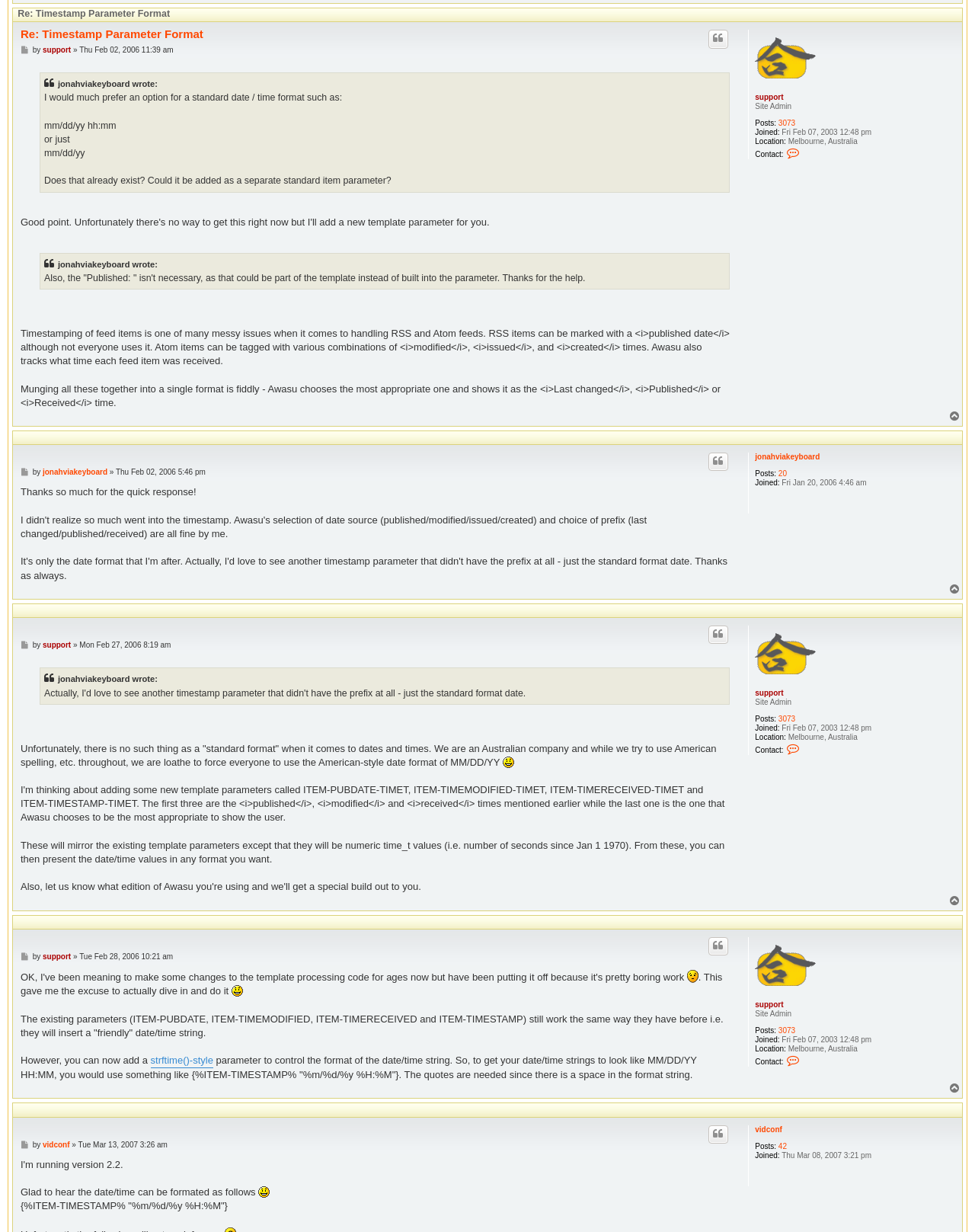Find the bounding box of the UI element described as follows: "vidconf".

[0.044, 0.926, 0.072, 0.933]